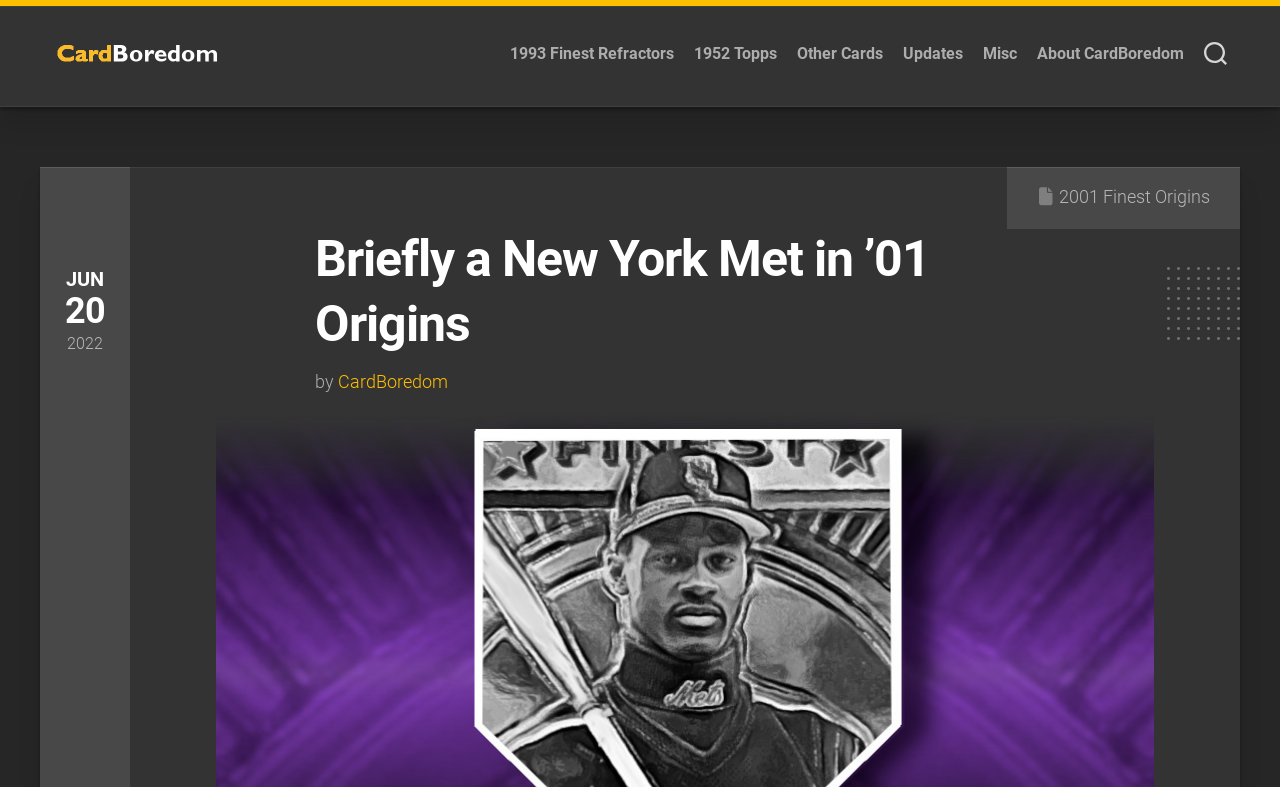Can you find and provide the main heading text of this webpage?

Briefly a New York Met in ’01 Origins